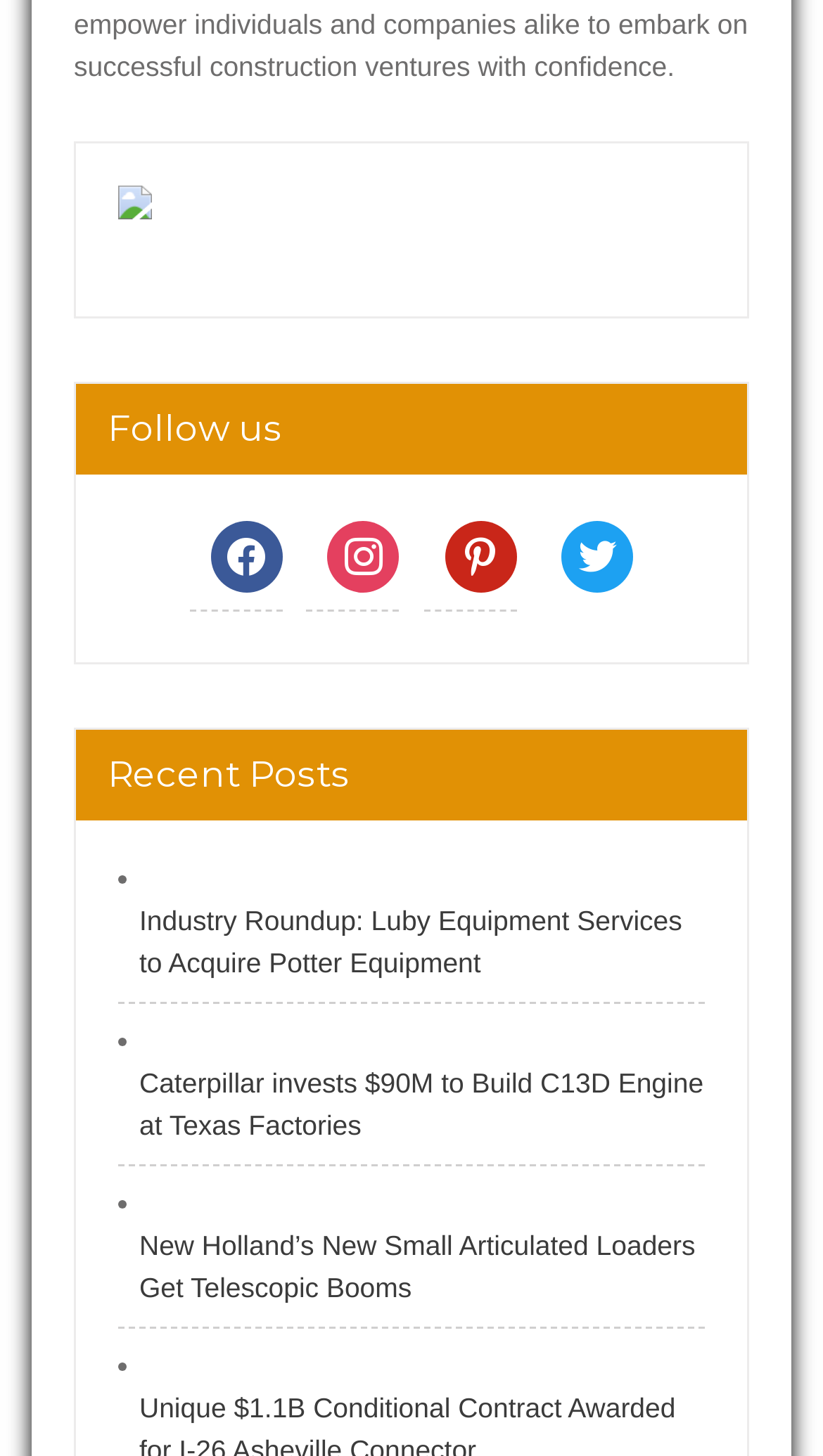What type of content is listed below 'Recent Posts'?
Use the image to give a comprehensive and detailed response to the question.

The list of links below the 'Recent Posts' heading appears to be a list of news articles or blog posts, as they have descriptive titles and are formatted as a list.